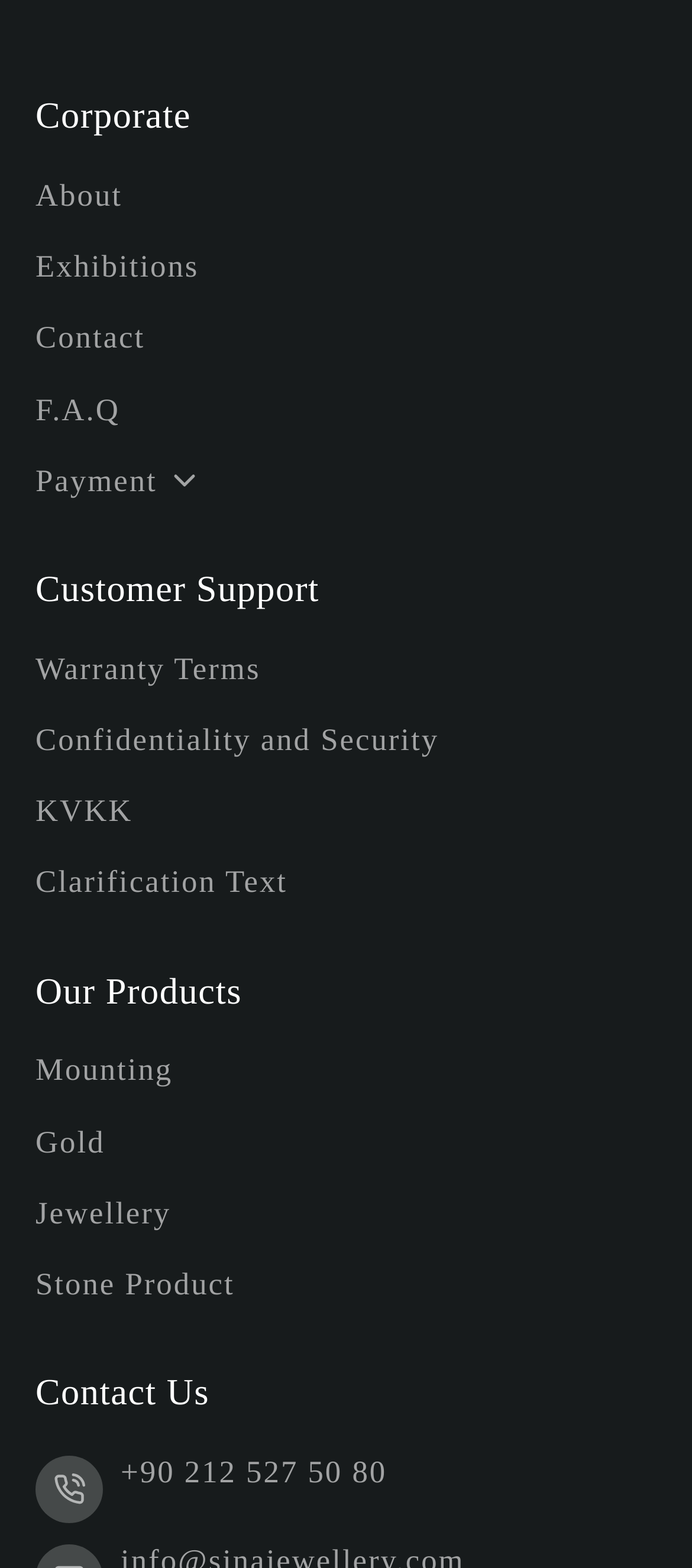Provide the bounding box coordinates of the section that needs to be clicked to accomplish the following instruction: "Click on Warranty Terms."

[0.051, 0.415, 0.634, 0.46]